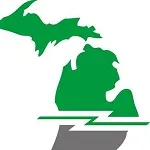Utilize the information from the image to answer the question in detail:
What does the logo represent?

The caption clearly states that the image serves as a logo or emblem for the MACUL Community, which connects members across Michigan and beyond, promoting leadership and collaboration in educational initiatives, indicating that the logo represents the MACUL Community and its mission.